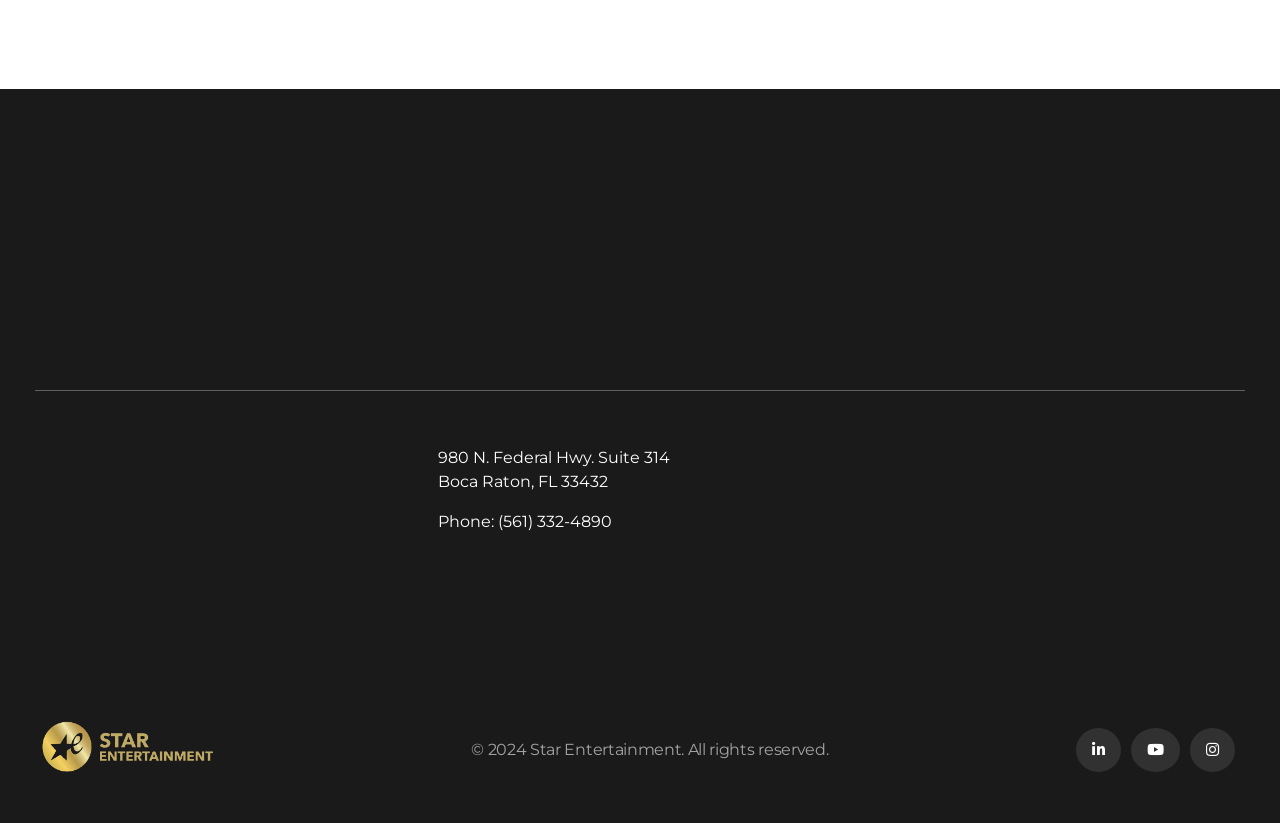Please find the bounding box coordinates of the element's region to be clicked to carry out this instruction: "Click on the 'Log In' link".

[0.027, 0.758, 0.065, 0.794]